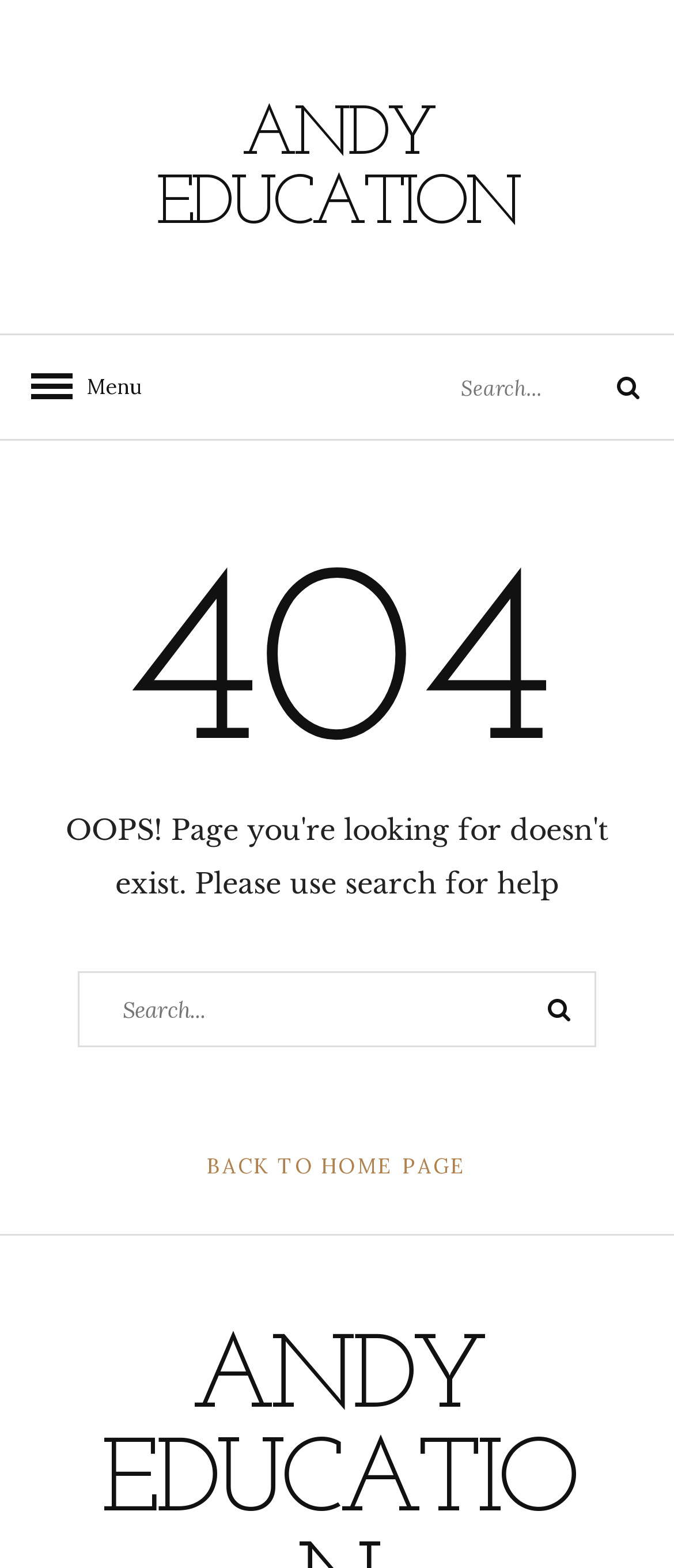Provide the bounding box coordinates of the HTML element described by the text: "Search". The coordinates should be in the format [left, top, right, bottom] with values between 0 and 1.

[0.769, 0.619, 0.885, 0.668]